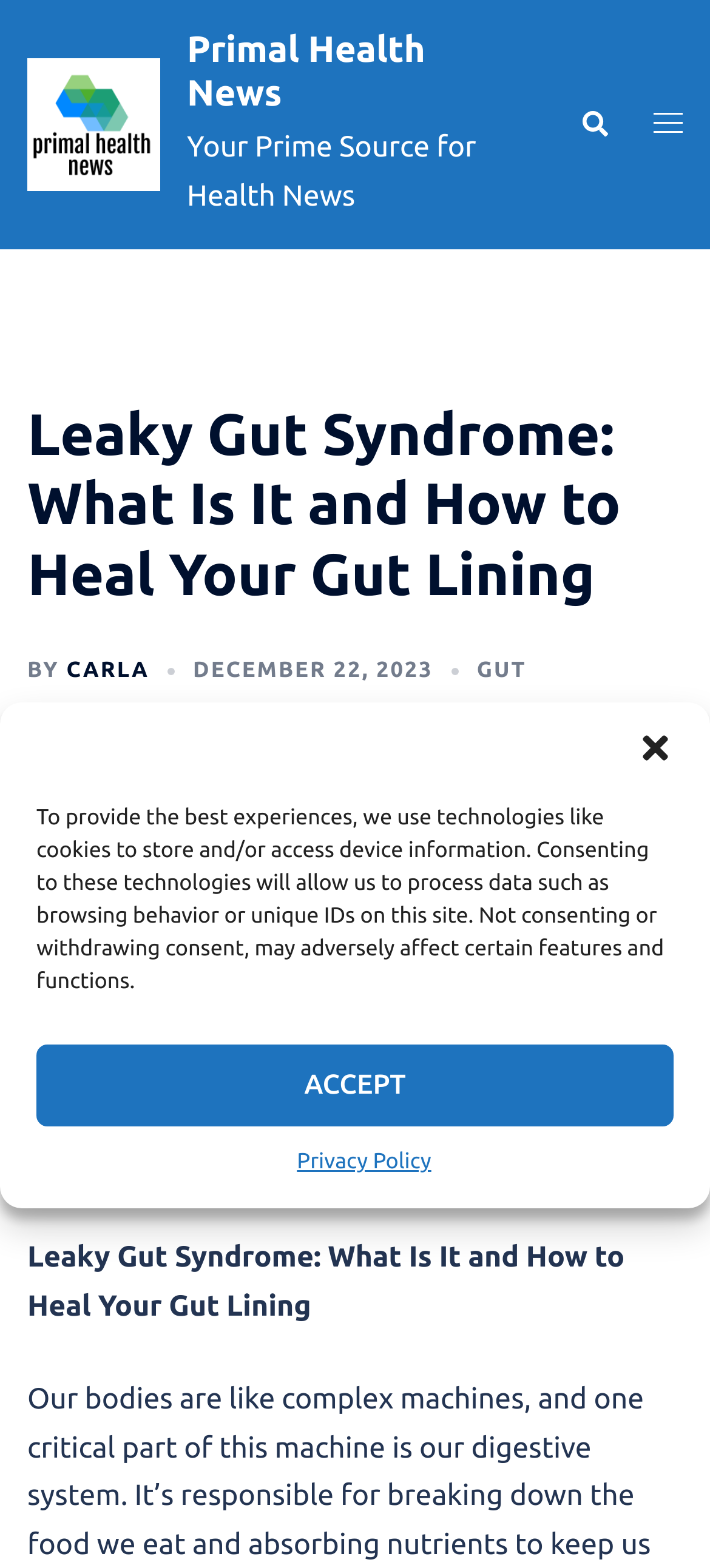Identify the bounding box for the given UI element using the description provided. Coordinates should be in the format (top-left x, top-left y, bottom-right x, bottom-right y) and must be between 0 and 1. Here is the description: Primal Health News

[0.263, 0.017, 0.599, 0.072]